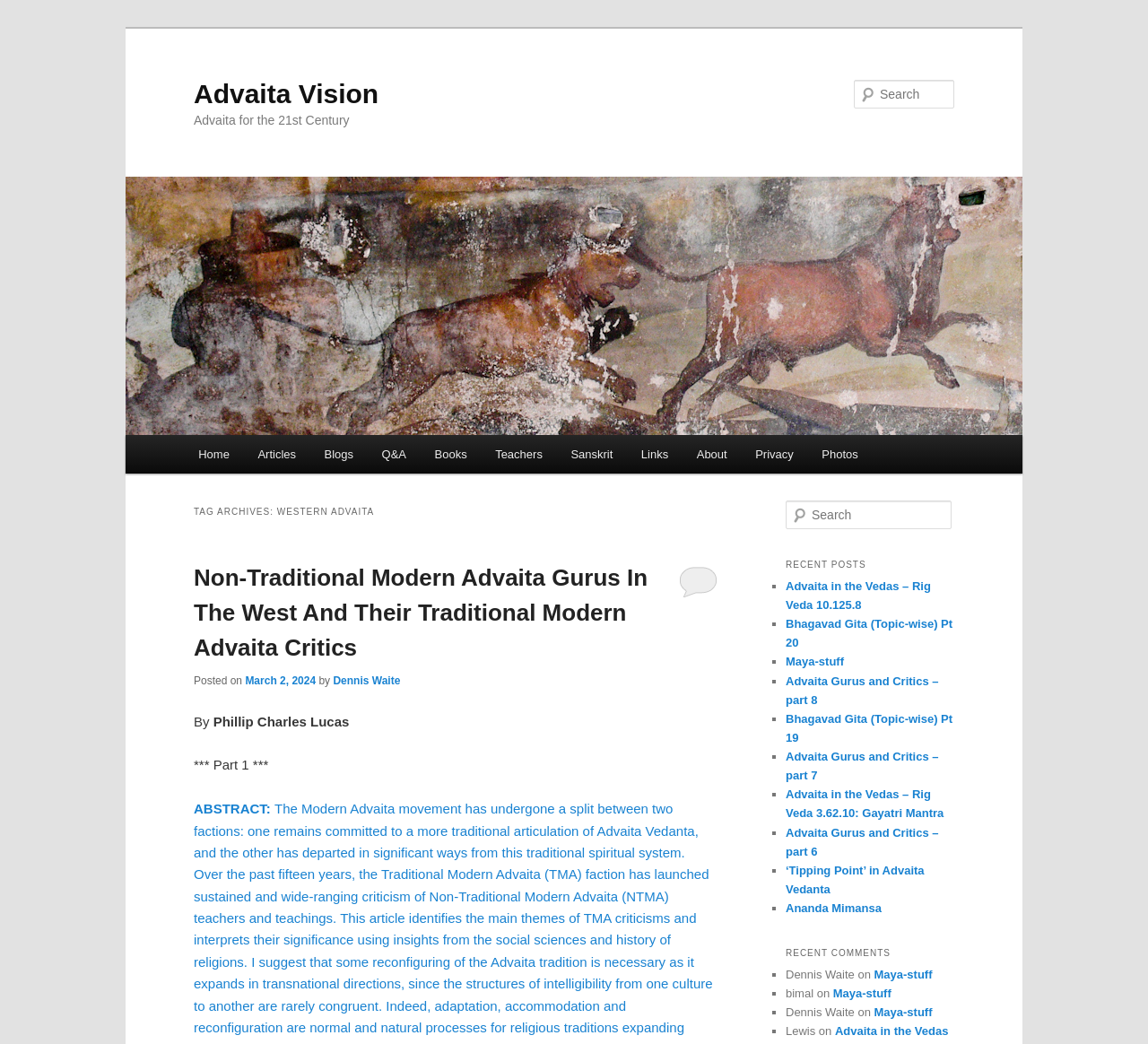Identify the bounding box coordinates of the region that should be clicked to execute the following instruction: "Click the '资讯网' link".

None